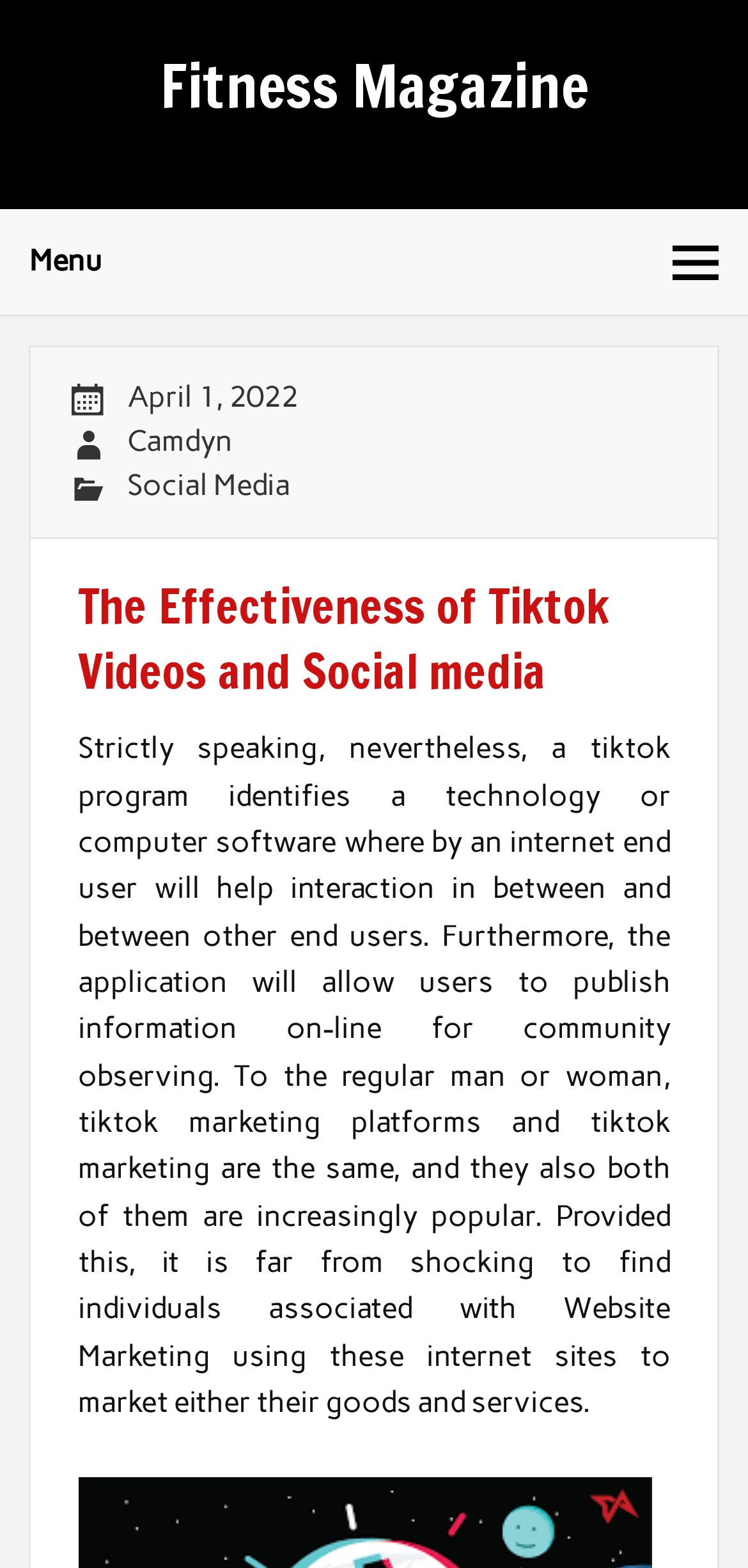For the given element description Camdyn, determine the bounding box coordinates of the UI element. The coordinates should follow the format (top-left x, top-left y, bottom-right x, bottom-right y) and be within the range of 0 to 1.

[0.17, 0.27, 0.311, 0.292]